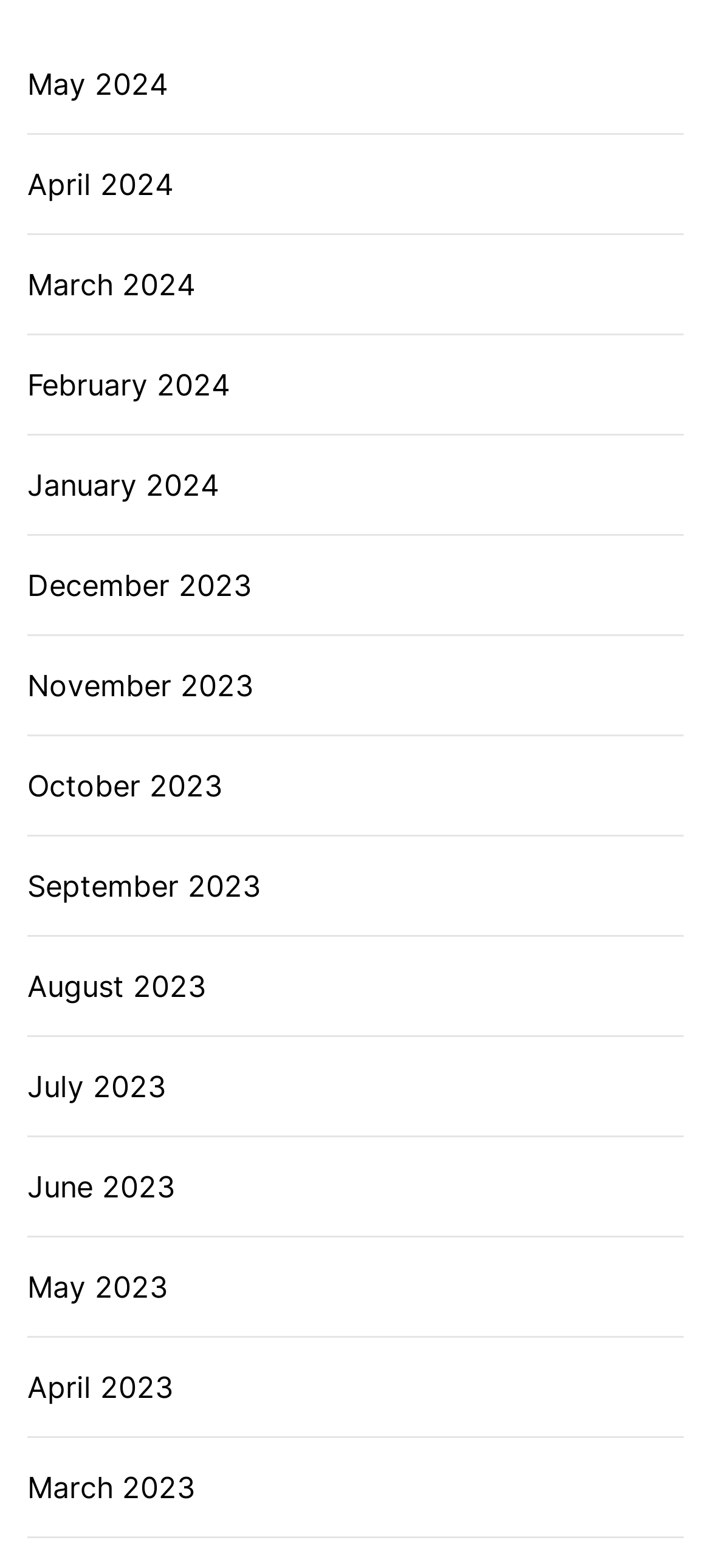Find the bounding box of the web element that fits this description: "August 2023".

[0.038, 0.615, 0.29, 0.643]